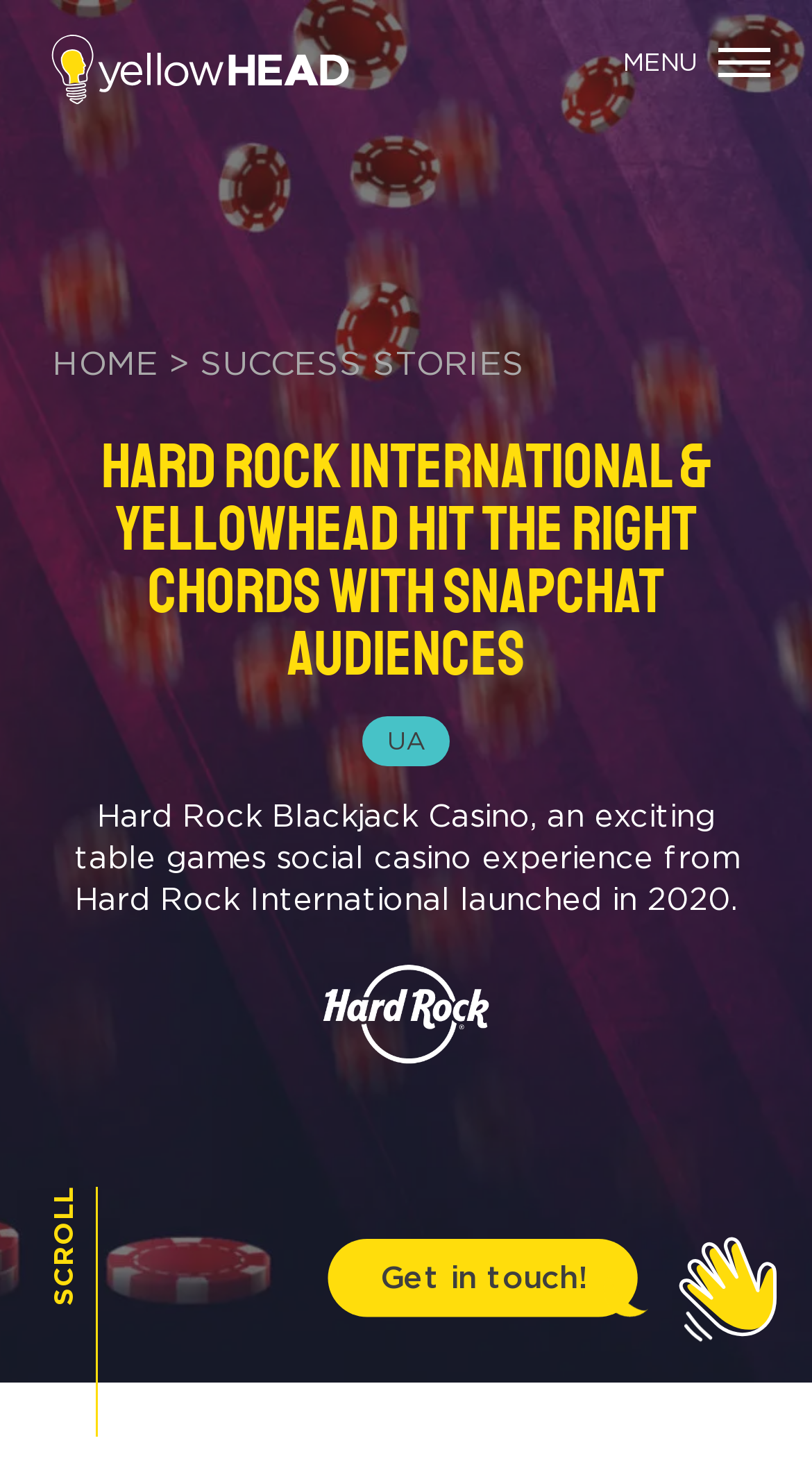Can you look at the image and give a comprehensive answer to the question:
What is the name of the casino experience?

I found the answer by looking at the StaticText element with the text 'Hard Rock Blackjack Casino, an exciting table games social casino experience from Hard Rock International launched in 2020.'